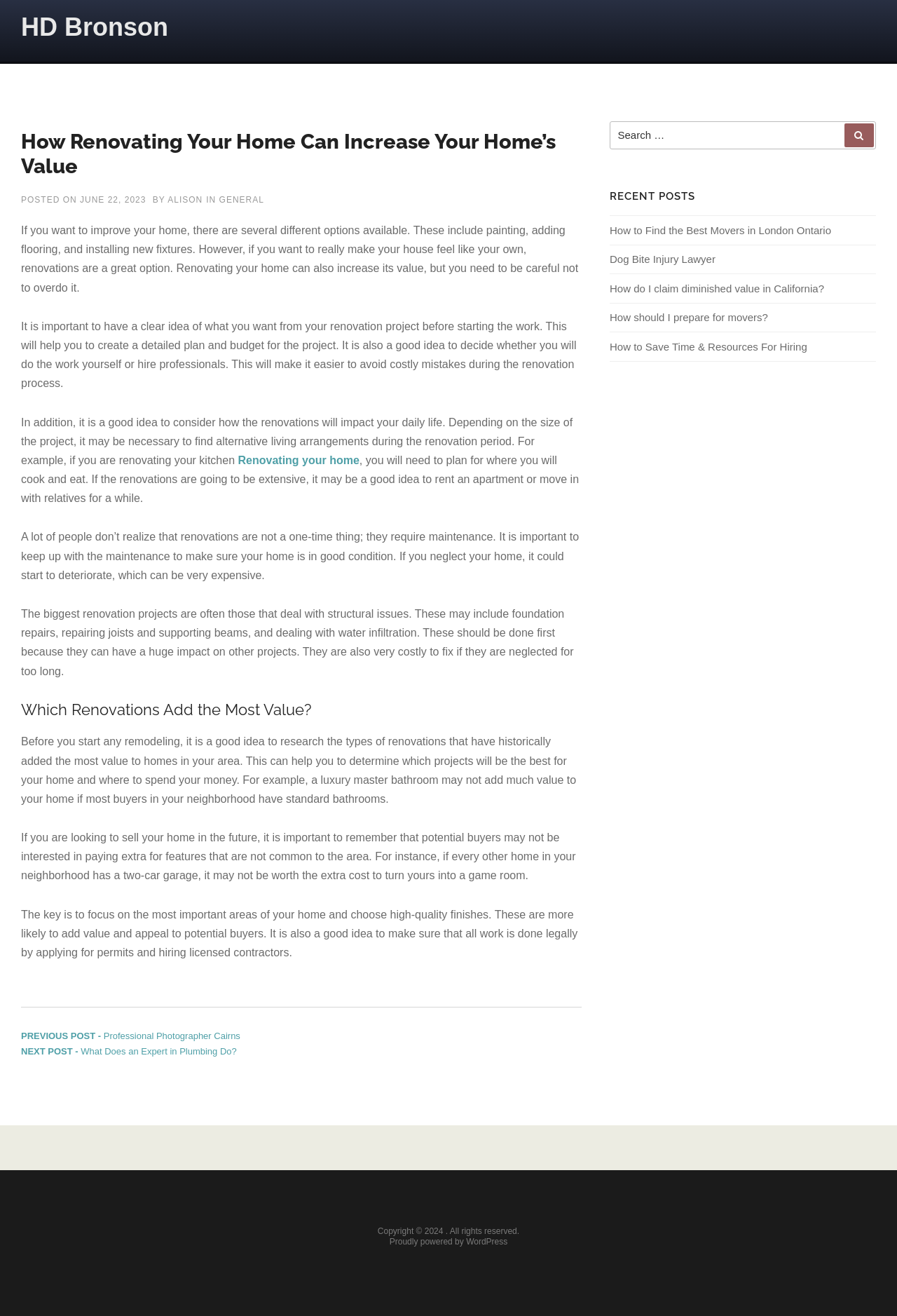Identify the bounding box coordinates for the UI element that matches this description: "HD Bronson".

[0.023, 0.01, 0.188, 0.031]